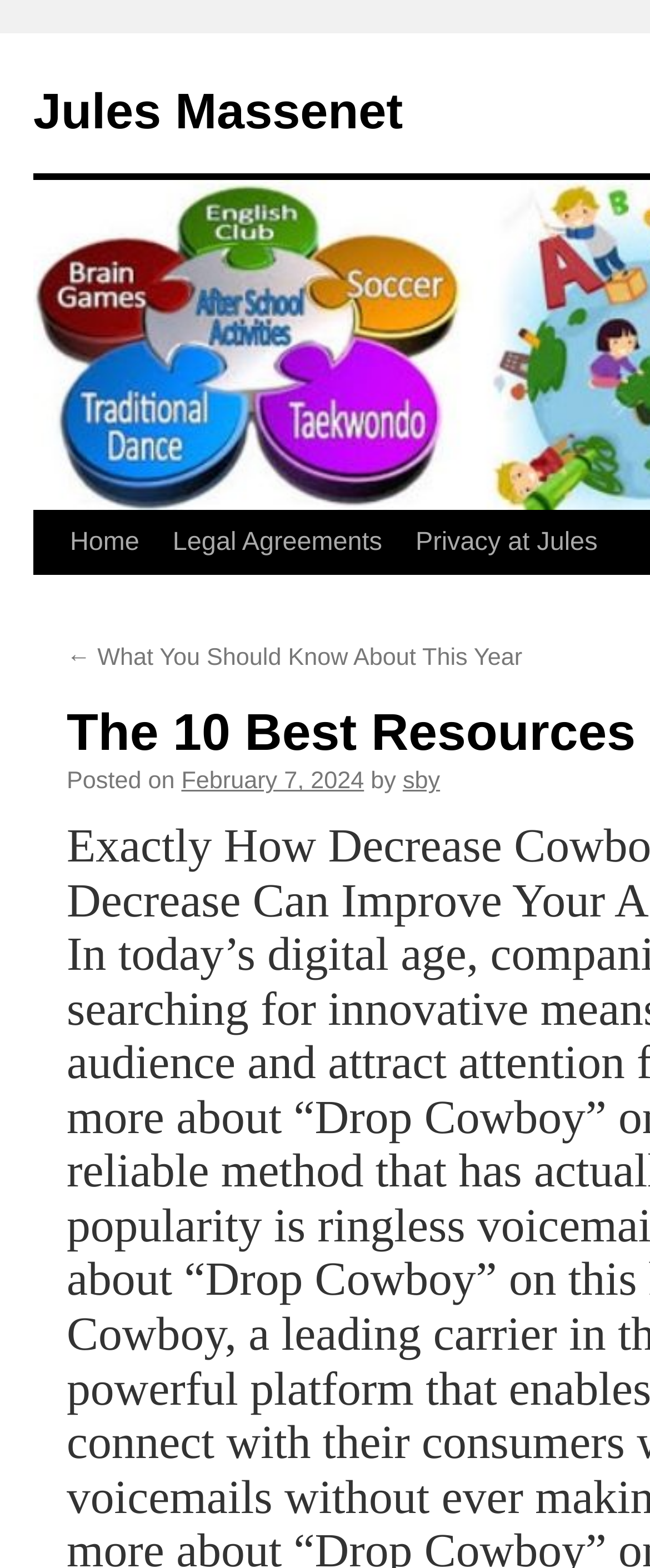What is the name of the person or entity related to this webpage?
Use the information from the screenshot to give a comprehensive response to the question.

I looked for the name of the person or entity related to this webpage, which is mentioned in the top-left corner of the webpage. The name is 'Jules Massenet', which is a link.